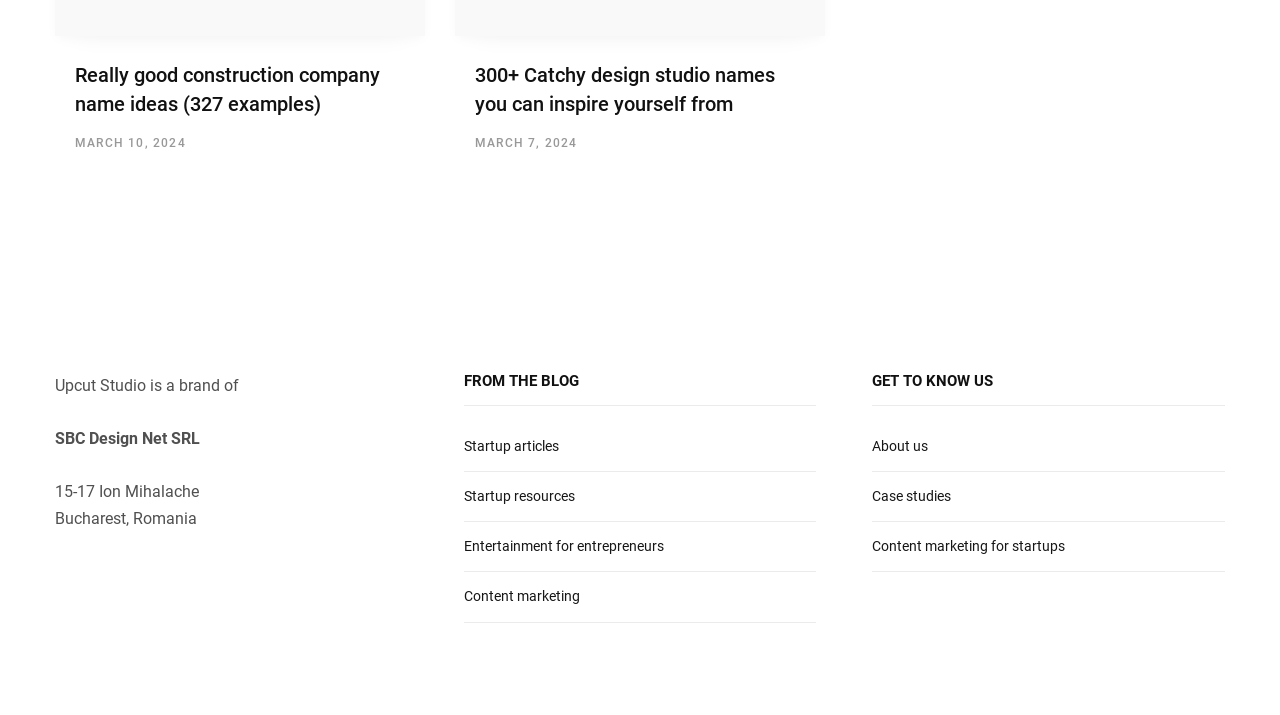Please provide the bounding box coordinate of the region that matches the element description: About us. Coordinates should be in the format (top-left x, top-left y, bottom-right x, bottom-right y) and all values should be between 0 and 1.

[0.681, 0.612, 0.725, 0.635]